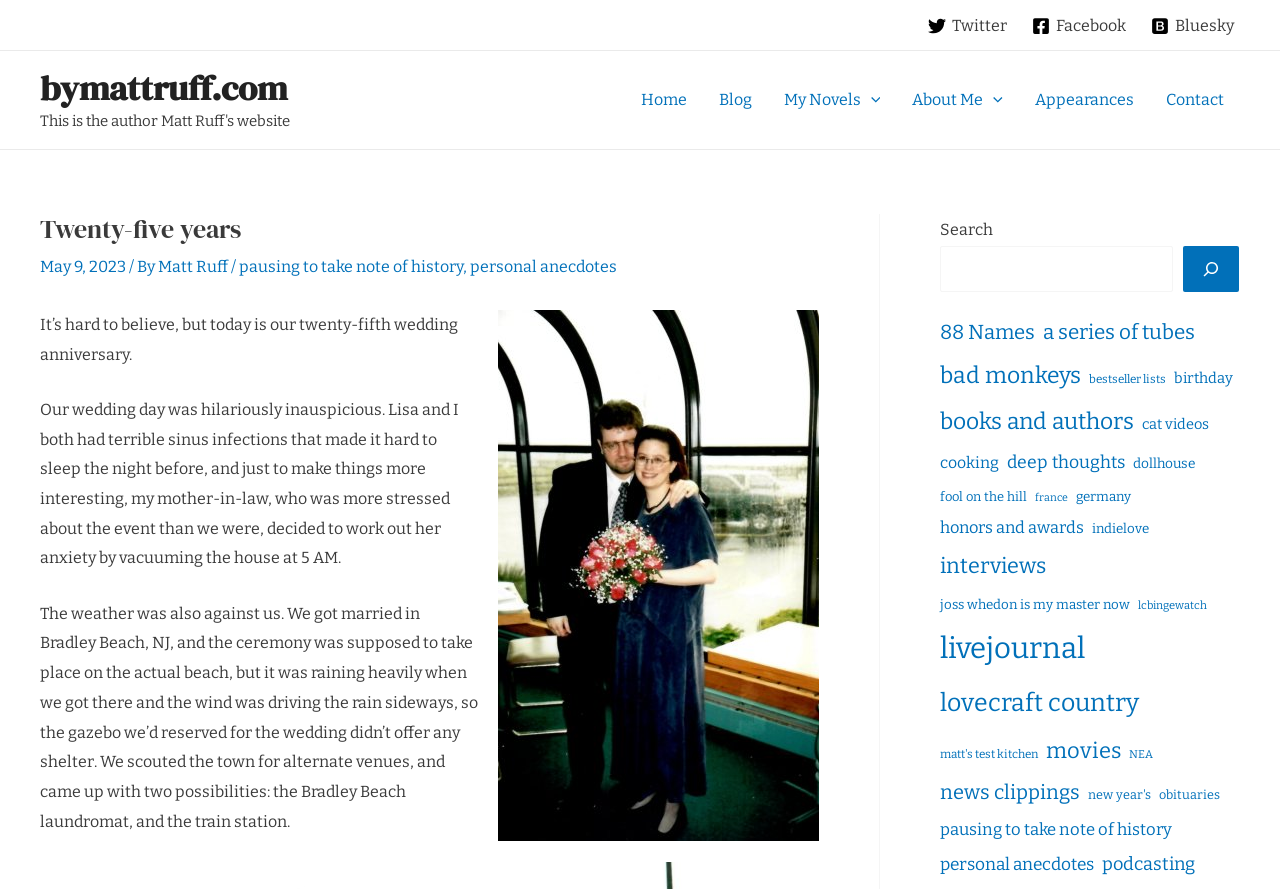Using the information in the image, could you please answer the following question in detail:
How many menu items are there under 'My Novels'?

I examined the menu toggle element under 'My Novels' and found that it is not expanded, and there are no menu items listed.